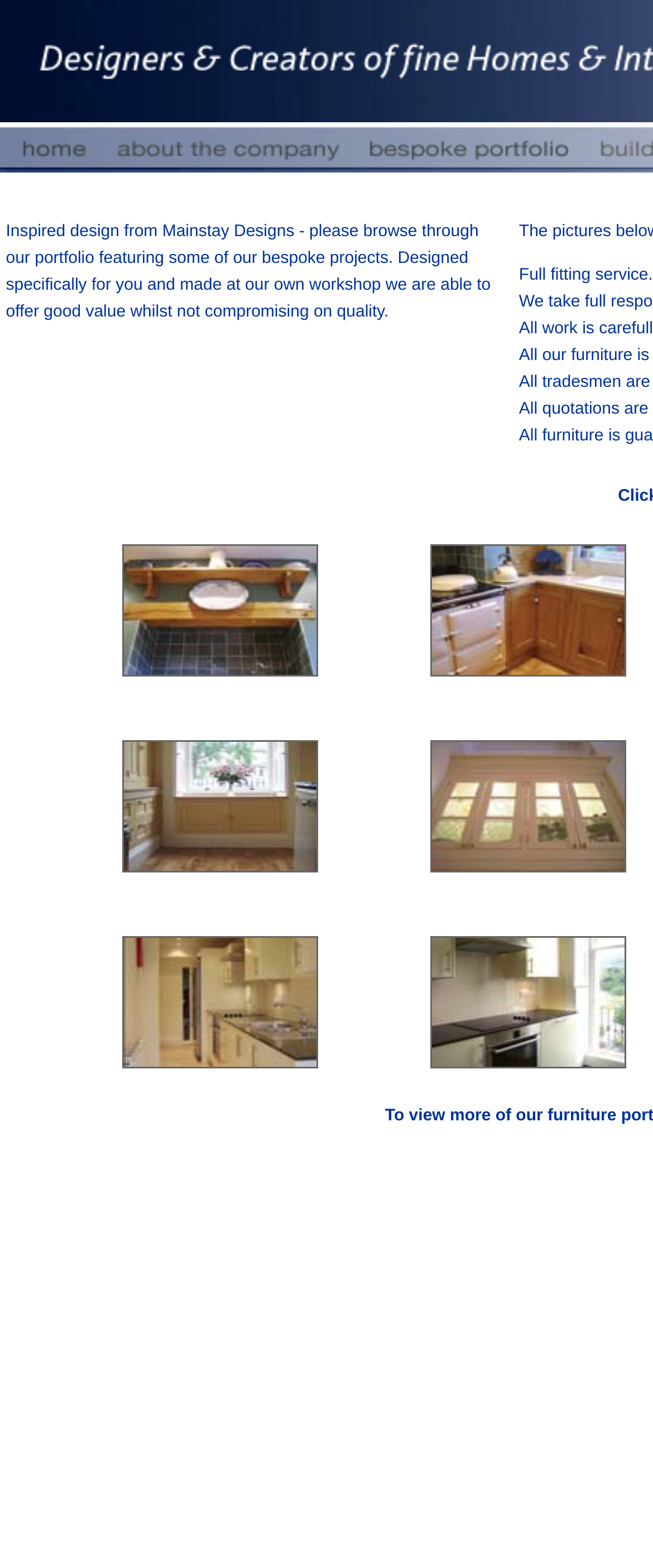What is the purpose of the company?
Answer the question with a detailed explanation, including all necessary information.

The purpose of the company is to design and manufacture furniture, as indicated by the text 'Designers and manufacturers of exclusive fitted and freestanding furniture'.